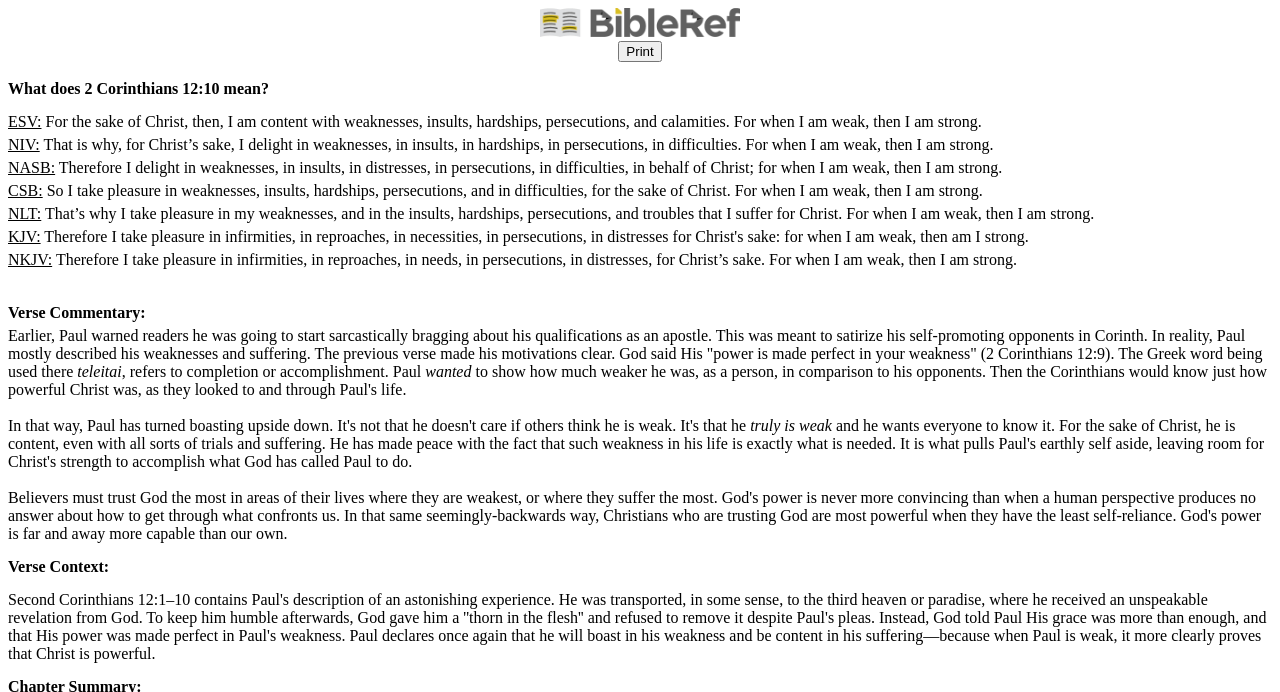Answer the question in a single word or phrase:
What is the topic of the 'Verse Commentary' section?

Paul's weaknesses and suffering